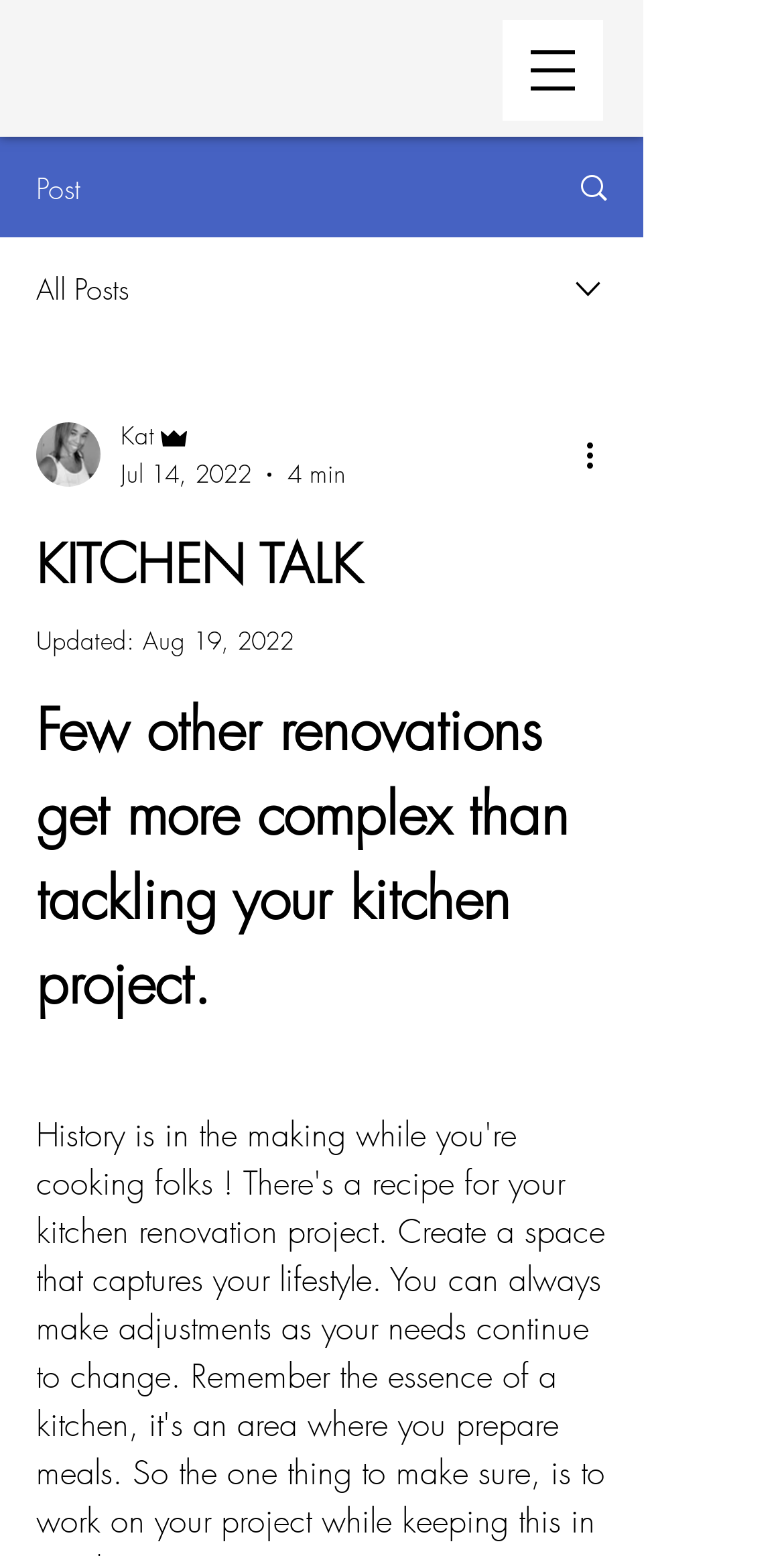Using the information in the image, could you please answer the following question in detail:
What is the estimated reading time of the article?

I found the estimated reading time by looking at the generic text '4 min' in the combobox element, which suggests that the article takes approximately 4 minutes to read.